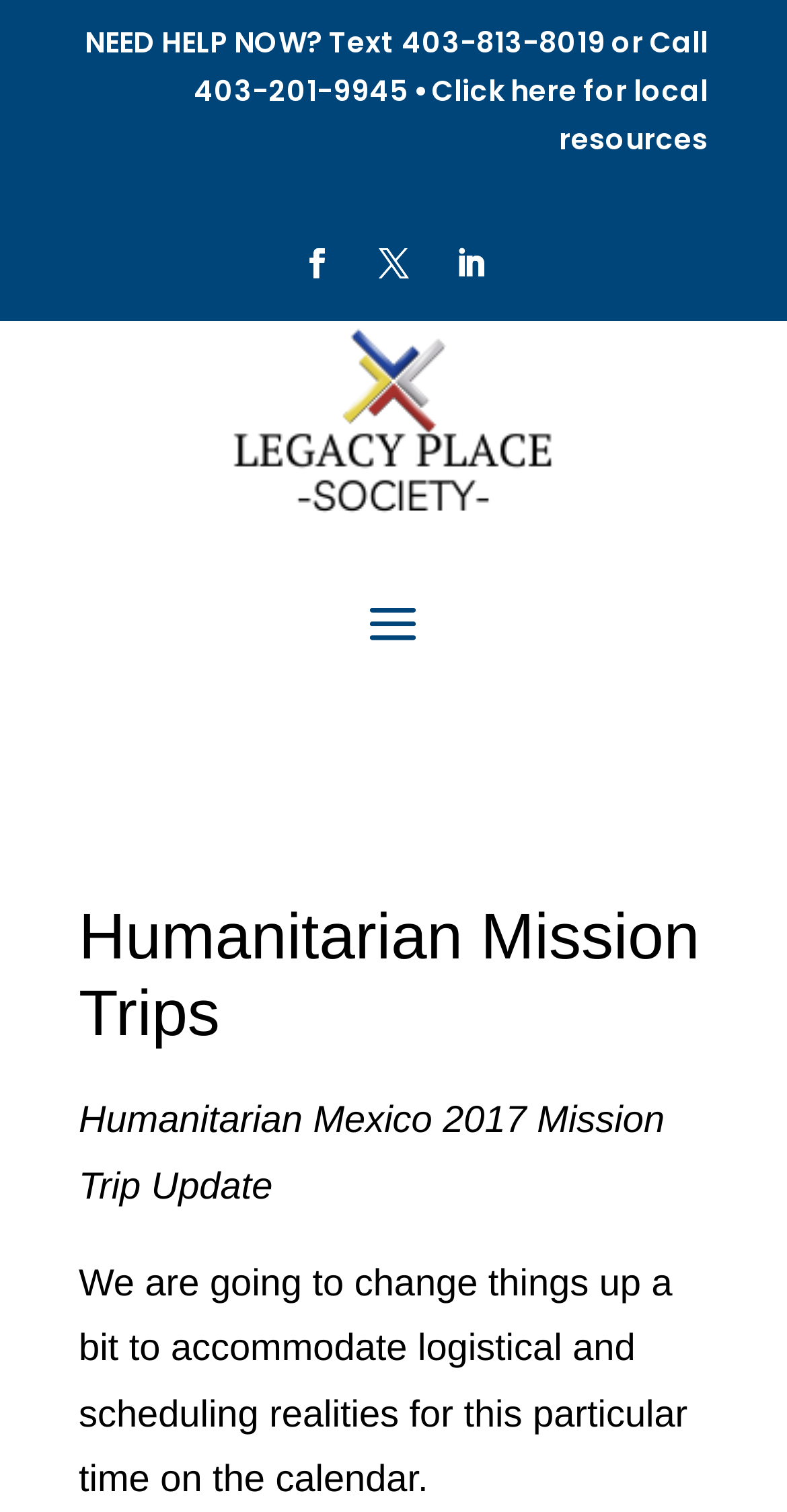What is the topic of the mission trip update?
Refer to the screenshot and respond with a concise word or phrase.

Mexico 2017